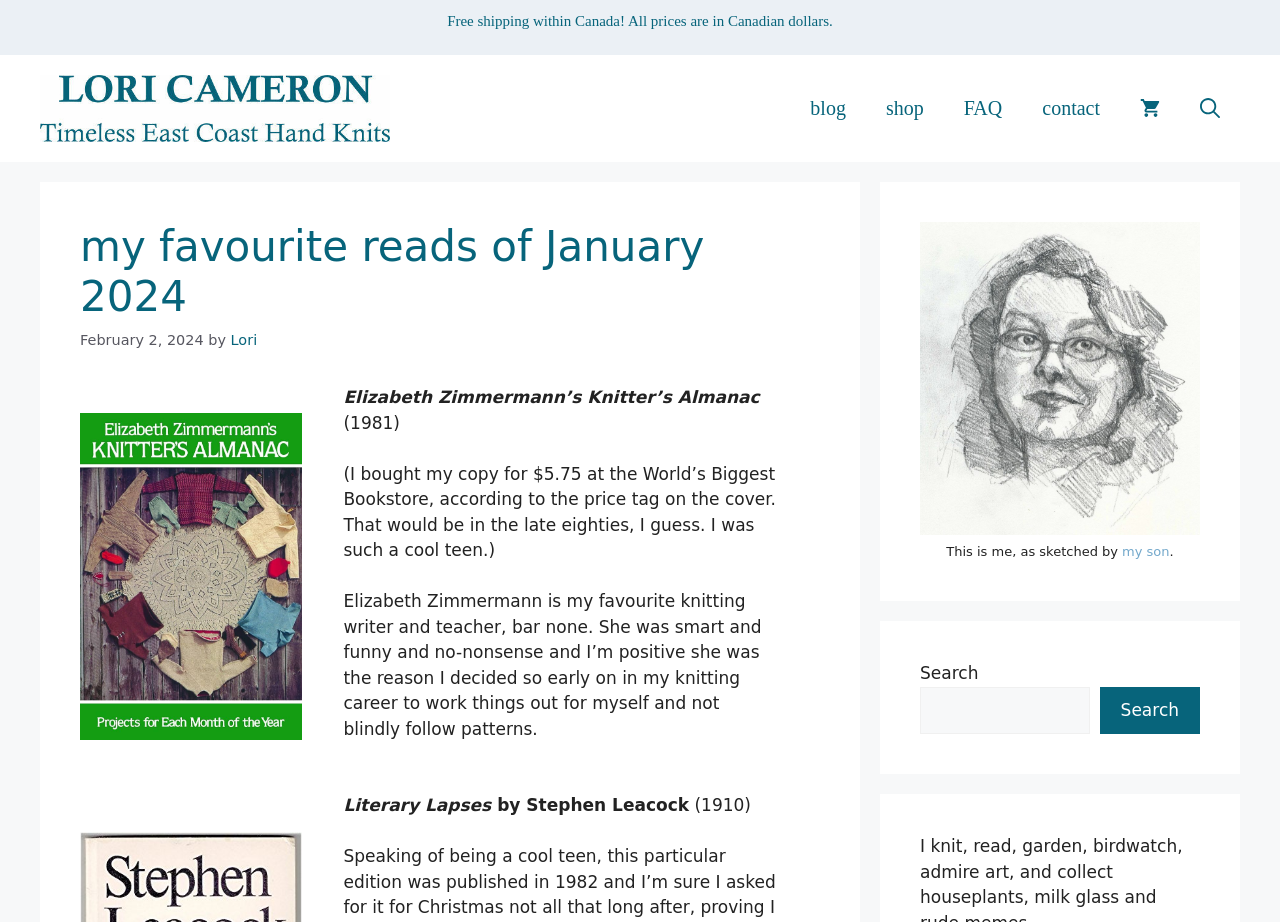Who sketched the author?
Please provide a single word or phrase based on the screenshot.

my son